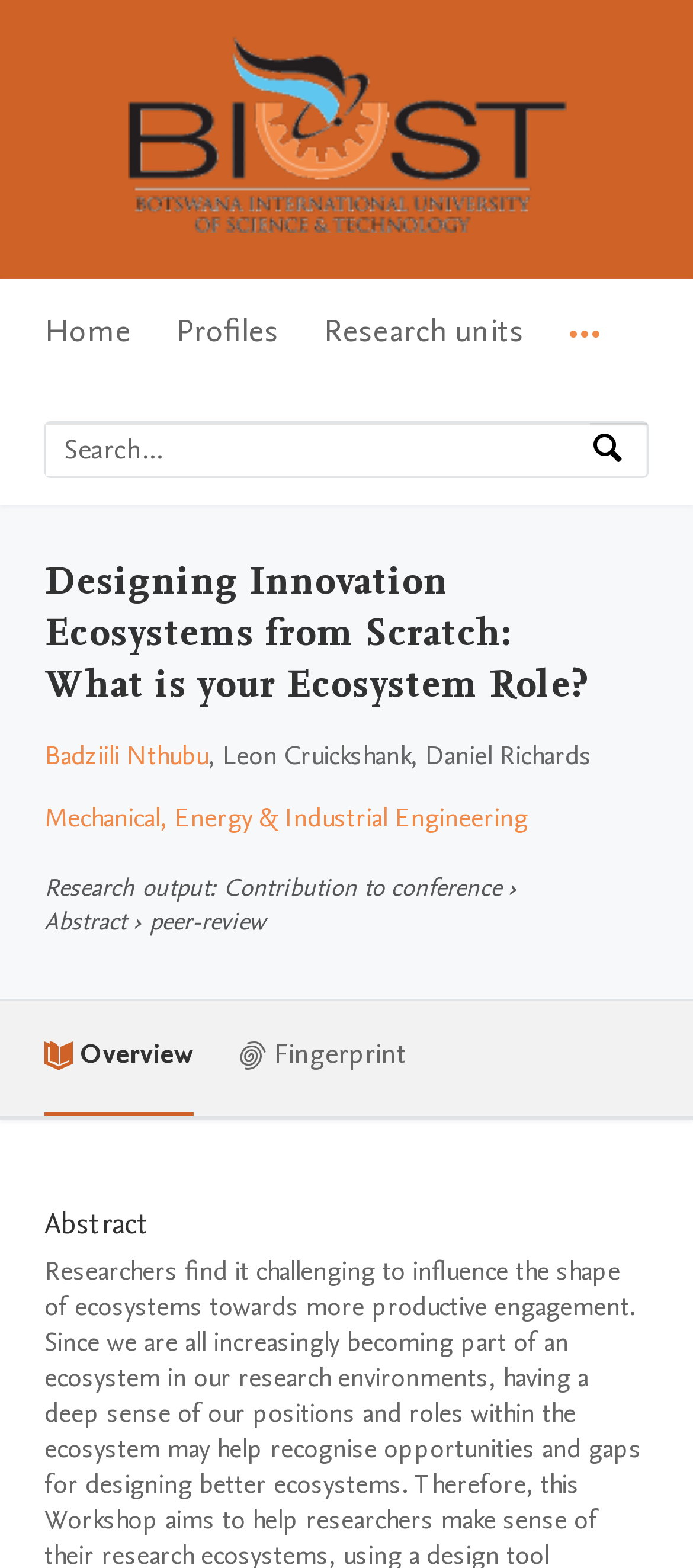Who are the authors of the document?
Using the picture, provide a one-word or short phrase answer.

Nthubu, B., Cruickshank, L., & Richards, D.